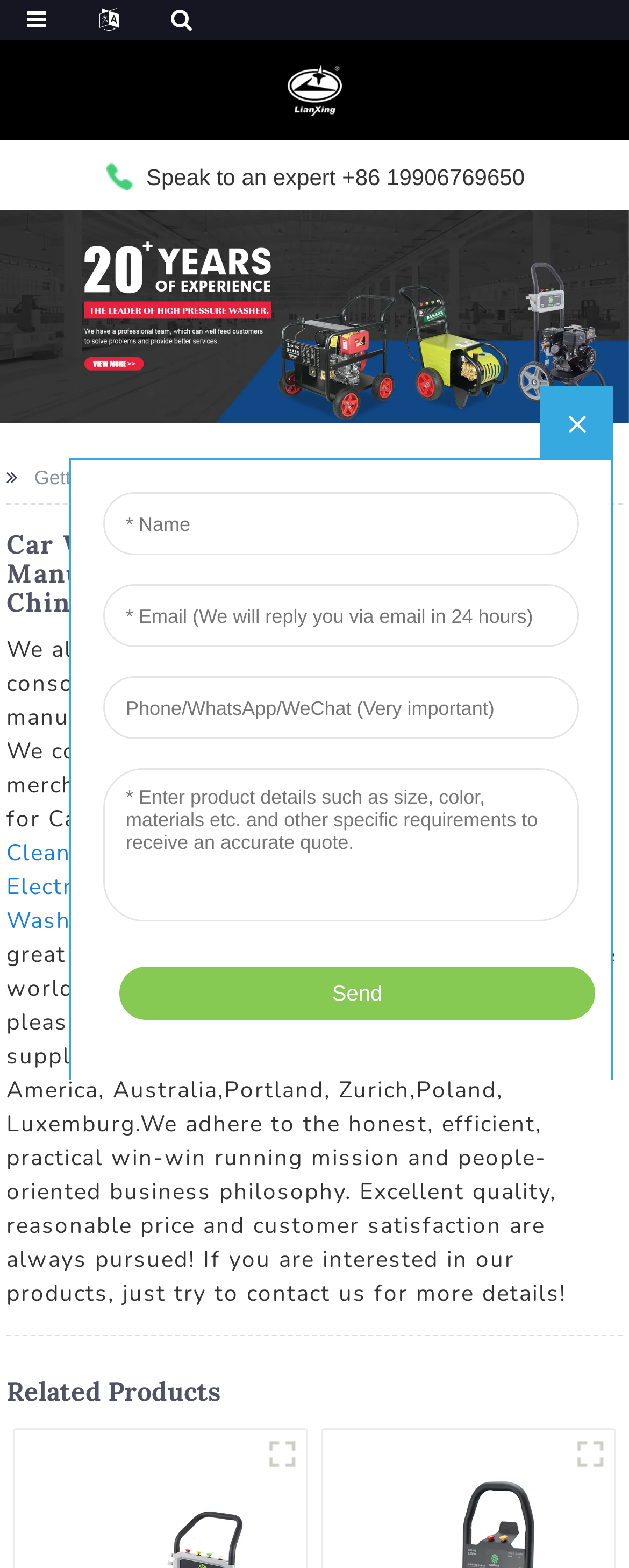Bounding box coordinates should be provided in the format (top-left x, top-left y, bottom-right x, bottom-right y) with all values between 0 and 1. Identify the bounding box for this UI element: Electric Pressure Car Washing Machine

[0.01, 0.556, 0.725, 0.575]